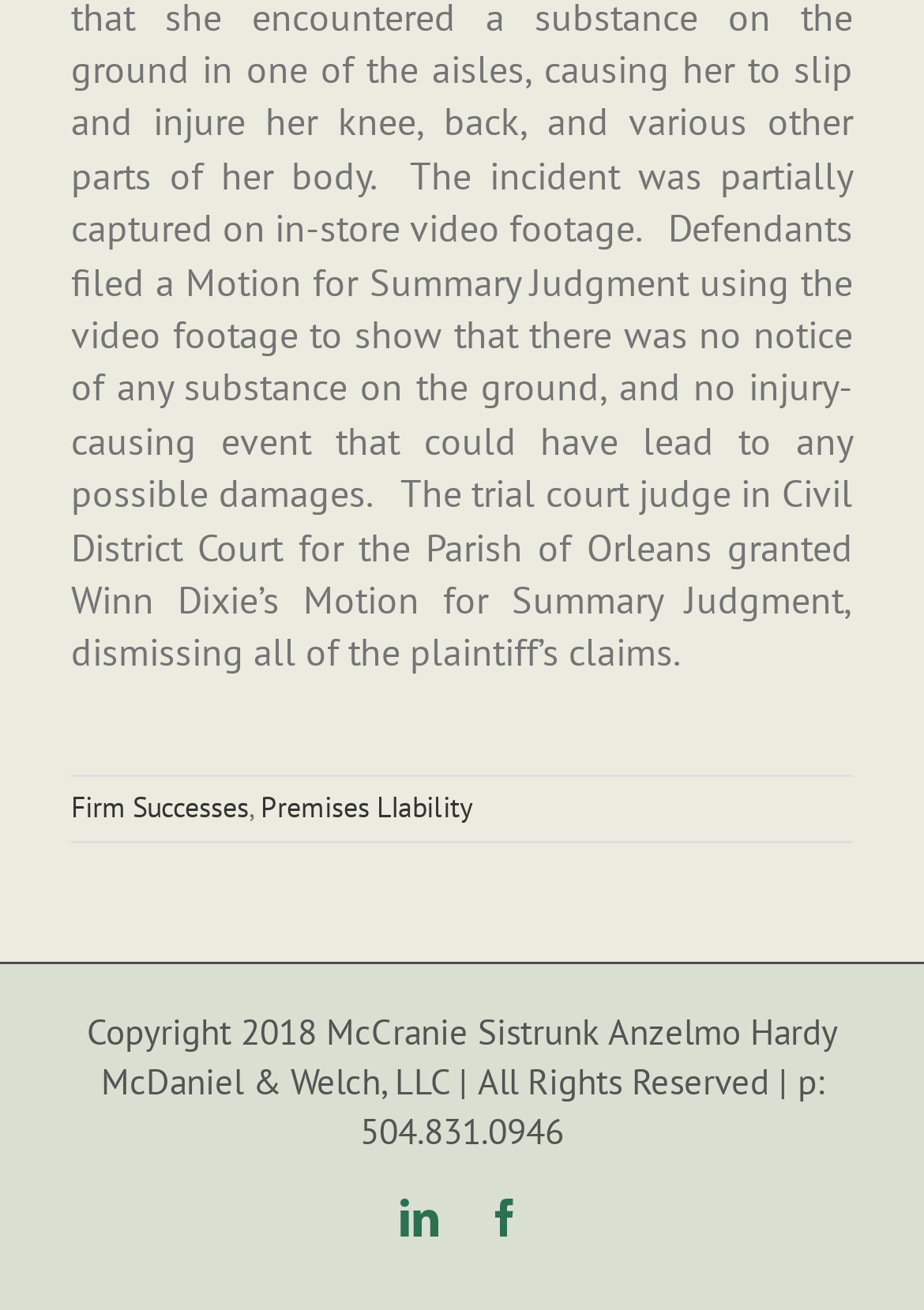Determine the bounding box coordinates for the HTML element described here: "LinkedIn".

[0.433, 0.914, 0.474, 0.943]